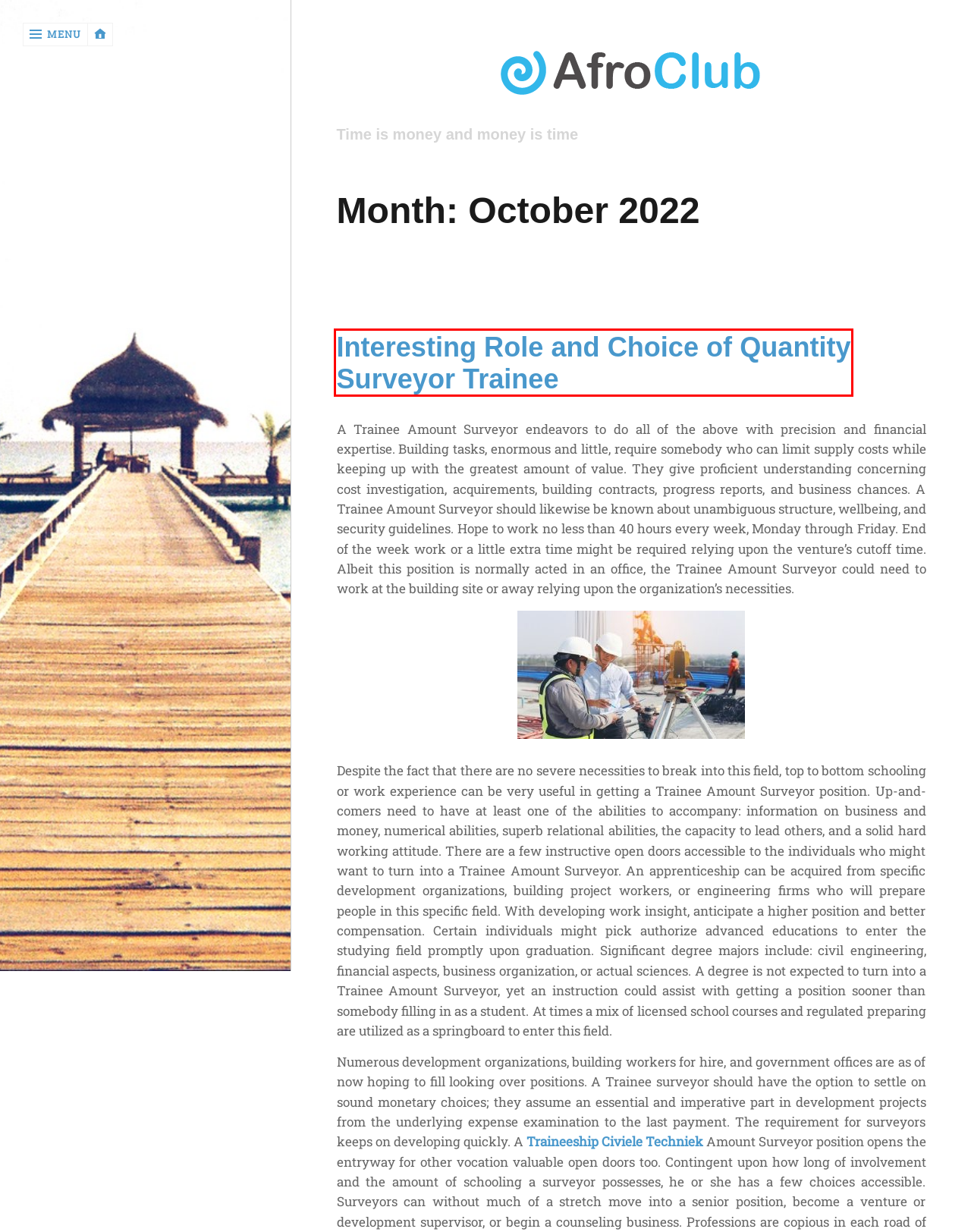Given a screenshot of a webpage with a red bounding box around an element, choose the most appropriate webpage description for the new page displayed after clicking the element within the bounding box. Here are the candidates:
A. For What Reason You Must Need To Use Text Repeater – Afro Club
B. Afro Club – Time is money and money is time
C. Innovative Way of Home Improvement Ideas To Expand Worth – Afro Club
D. October 26, 2022 – Afro Club
E. Interesting Role and Choice of Quantity Surveyor Trainee – Afro Club
F. October 2022 – Page 2 – Afro Club
G. Entertainment – Afro Club
H. Shopping – Afro Club

E